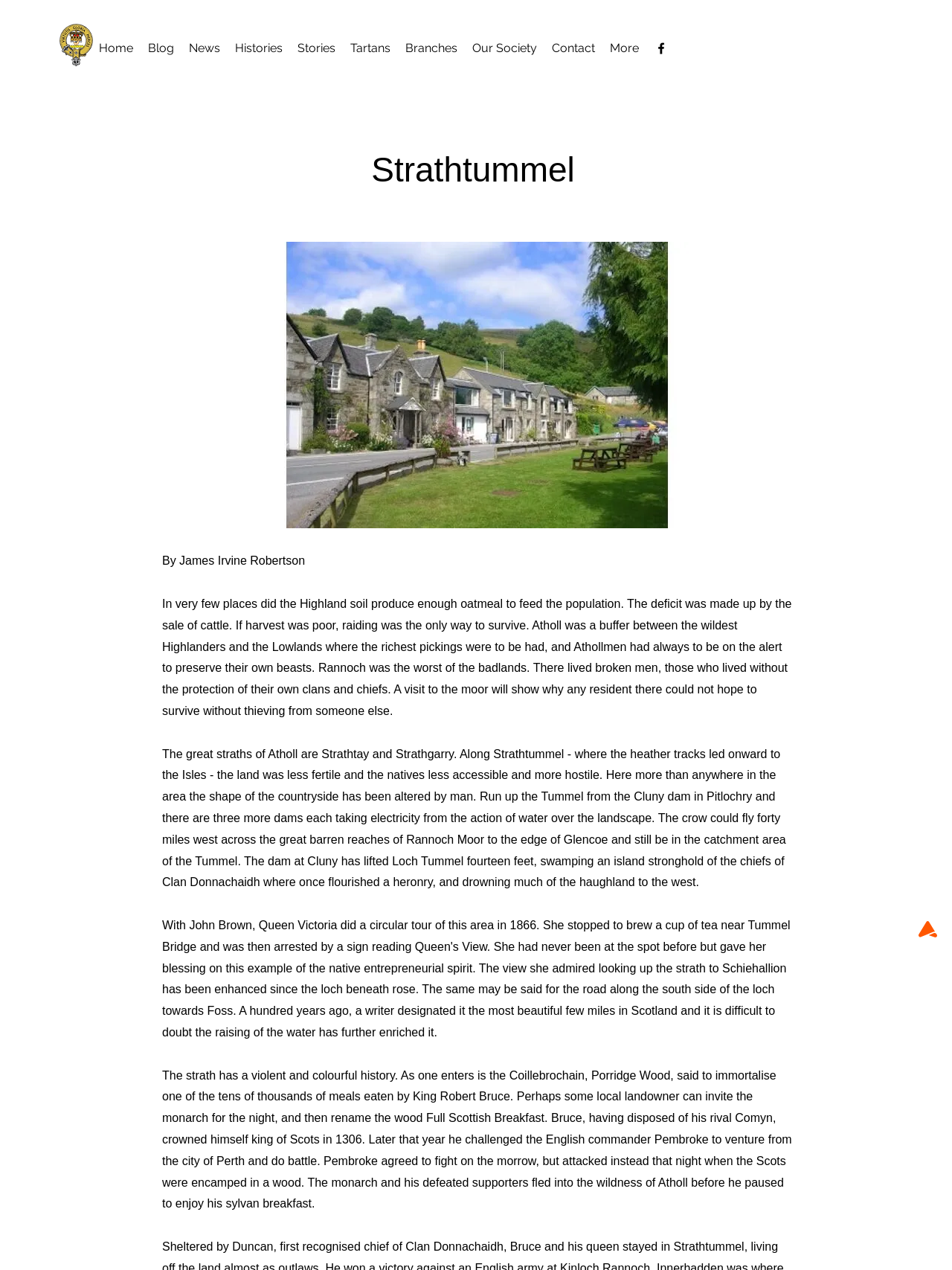Locate the coordinates of the bounding box for the clickable region that fulfills this instruction: "Read more about Strathtummel".

[0.13, 0.115, 0.864, 0.153]